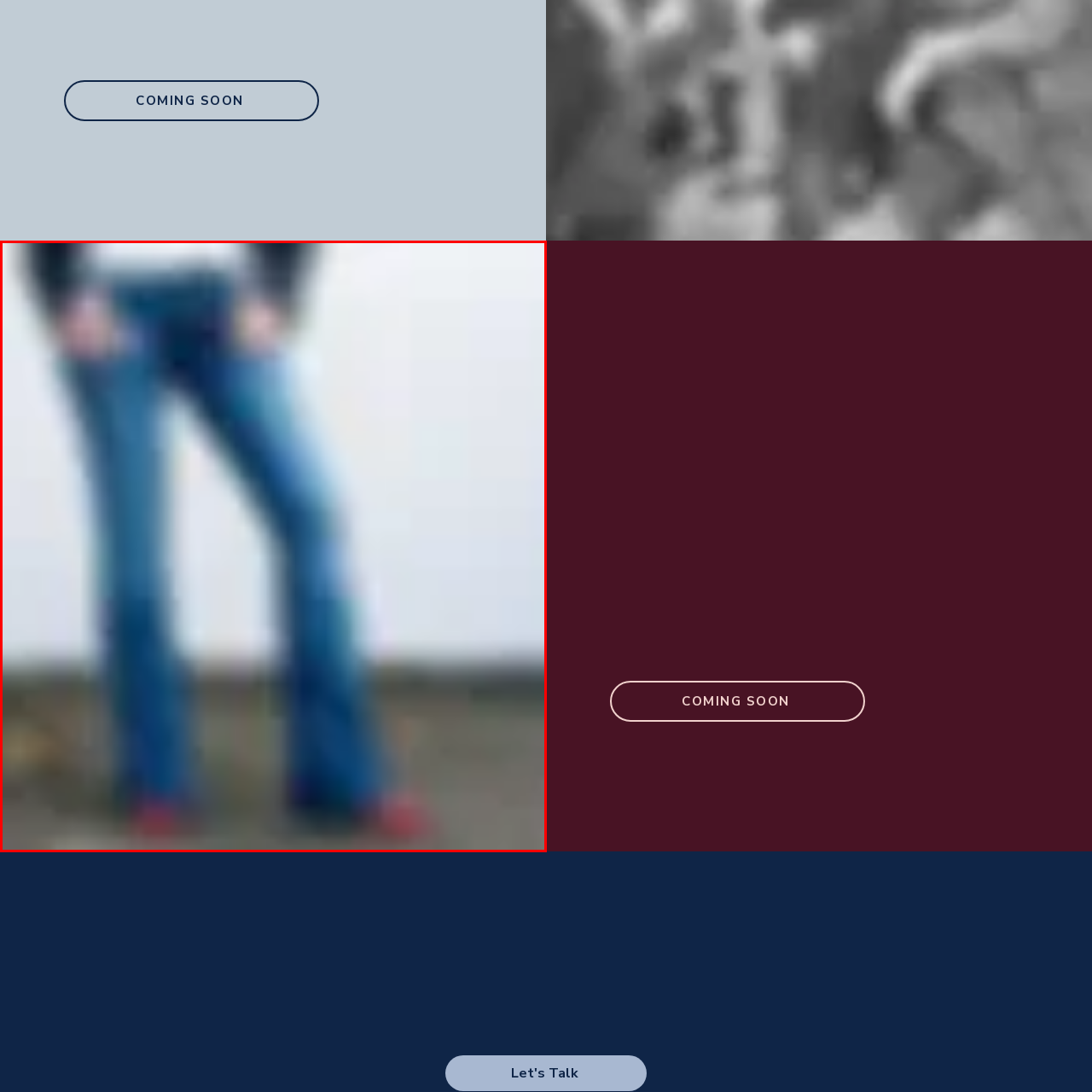What is the surface the person is standing on?
Pay attention to the part of the image enclosed by the red bounding box and respond to the question in detail.

The caption describes the surface the person is standing on as a textured surface, suggesting an outdoor setting.